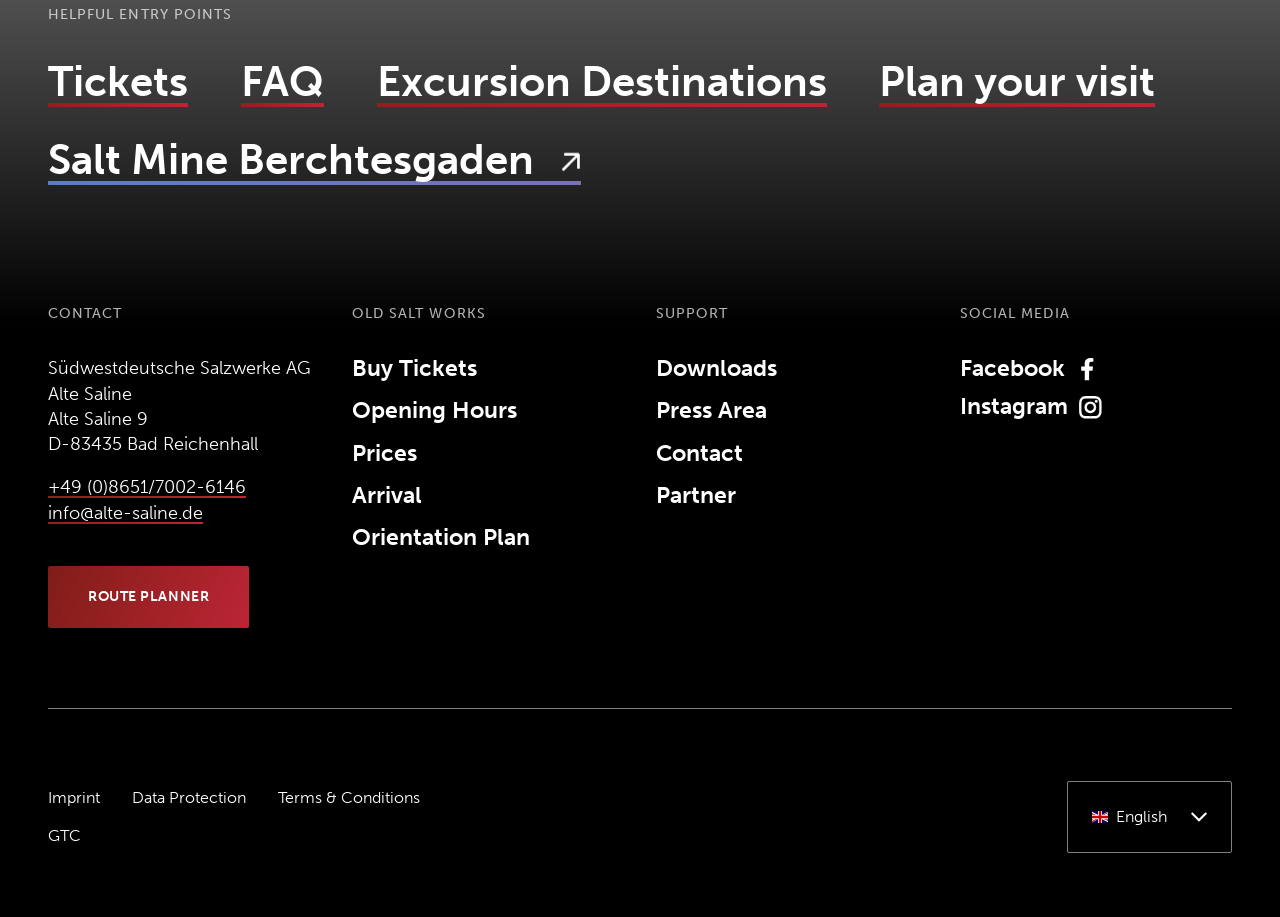Can you find the bounding box coordinates of the area I should click to execute the following instruction: "Open Route Planner"?

[0.038, 0.618, 0.195, 0.685]